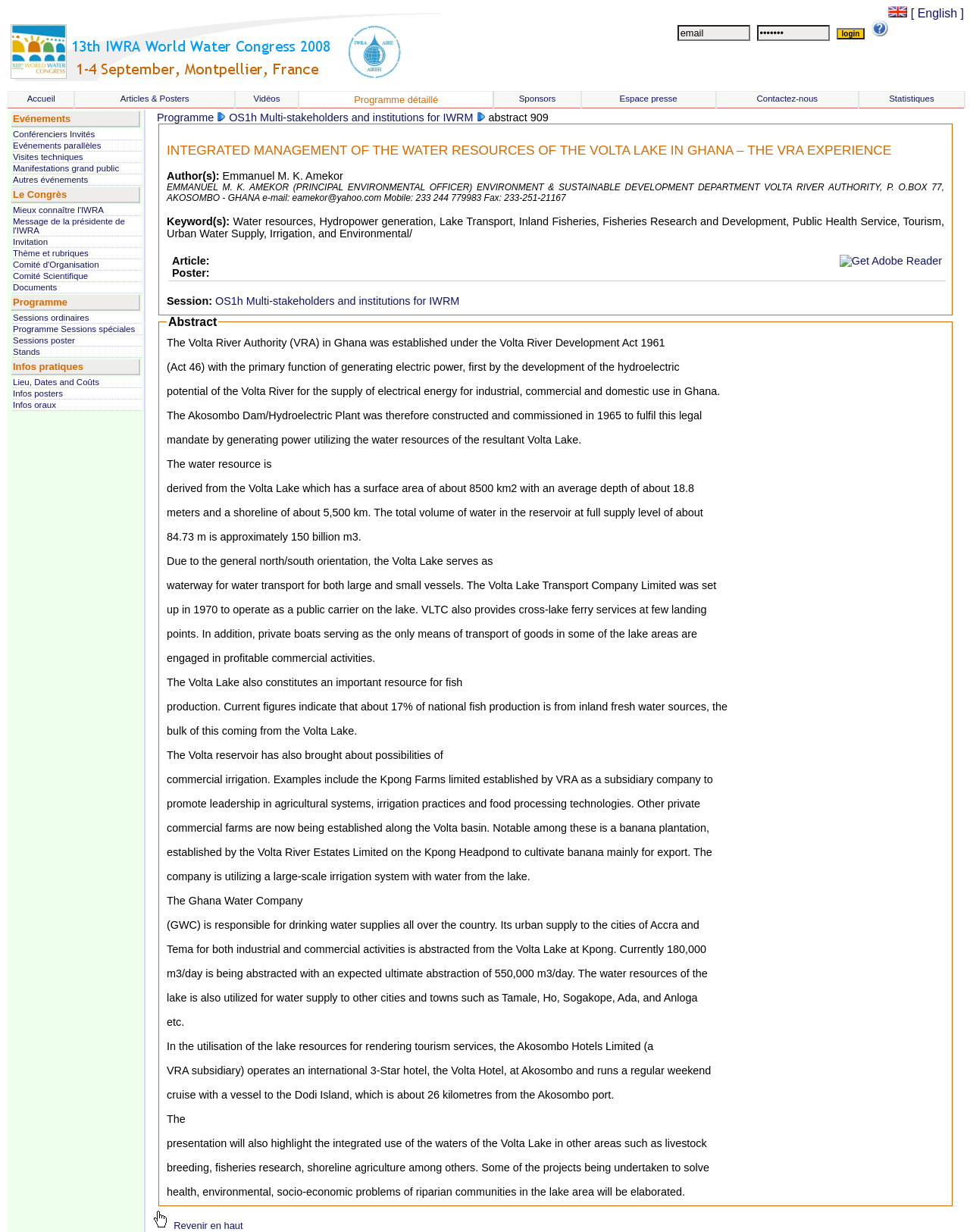Find and provide the bounding box coordinates for the UI element described here: "parent_node: HOME". The coordinates should be given as four float numbers between 0 and 1: [left, top, right, bottom].

None